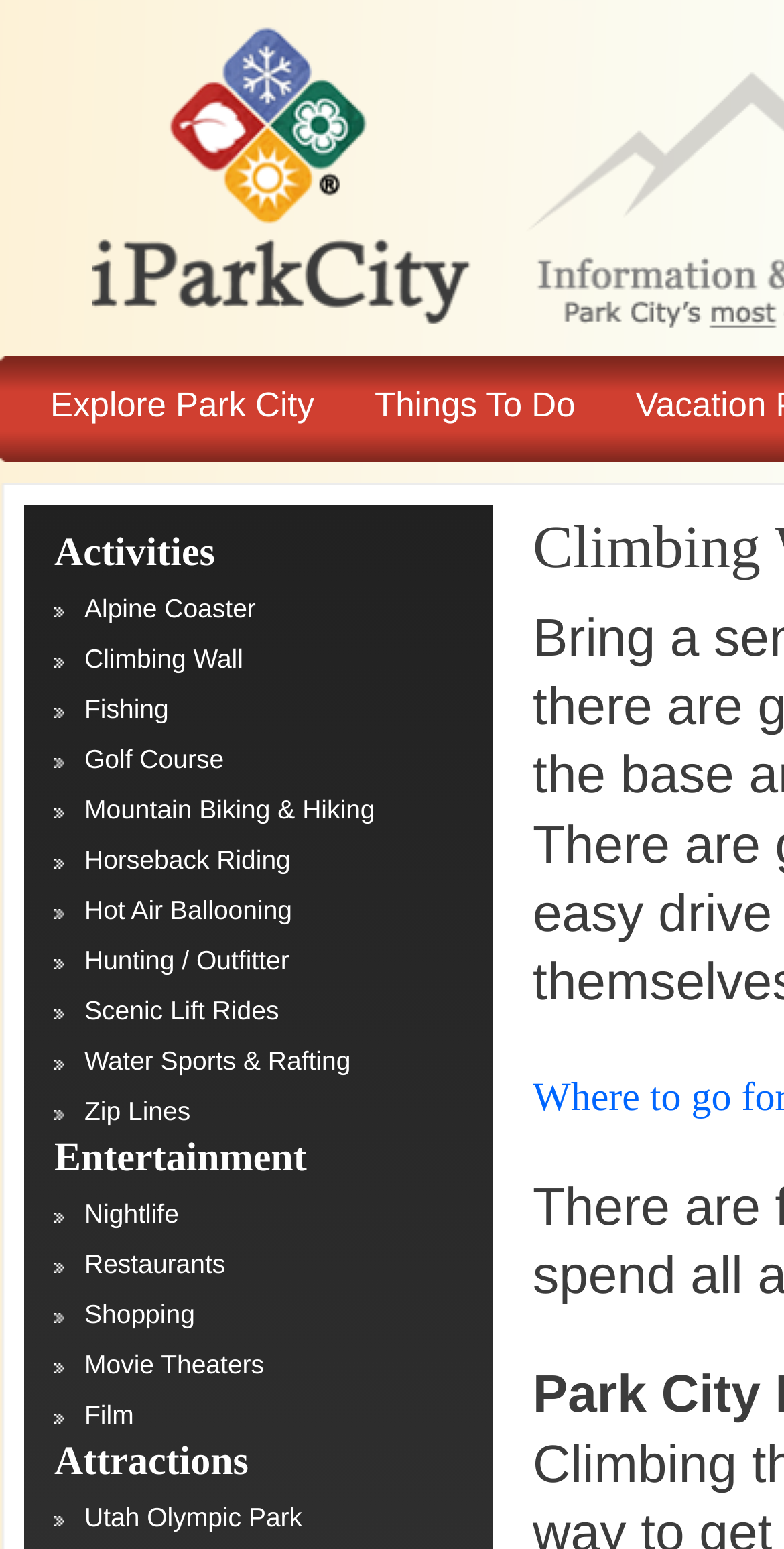Based on the element description: "Mountain Biking & Hiking", identify the bounding box coordinates for this UI element. The coordinates must be four float numbers between 0 and 1, listed as [left, top, right, bottom].

[0.082, 0.513, 0.478, 0.532]